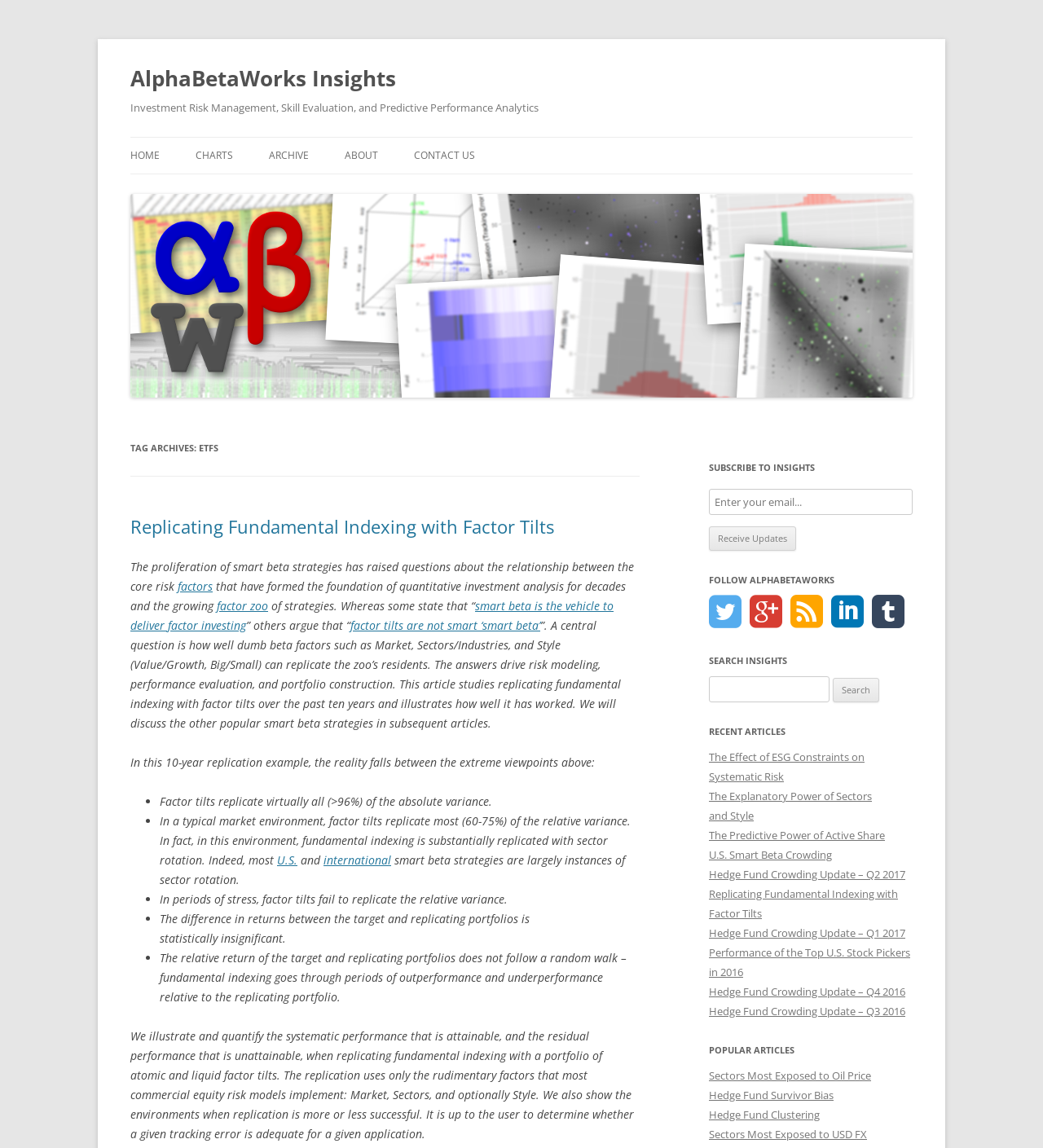Find the UI element described as: "parent_node: FOLLOW ALPHABETAWORKS" and predict its bounding box coordinates. Ensure the coordinates are four float numbers between 0 and 1, [left, top, right, bottom].

[0.797, 0.519, 0.828, 0.547]